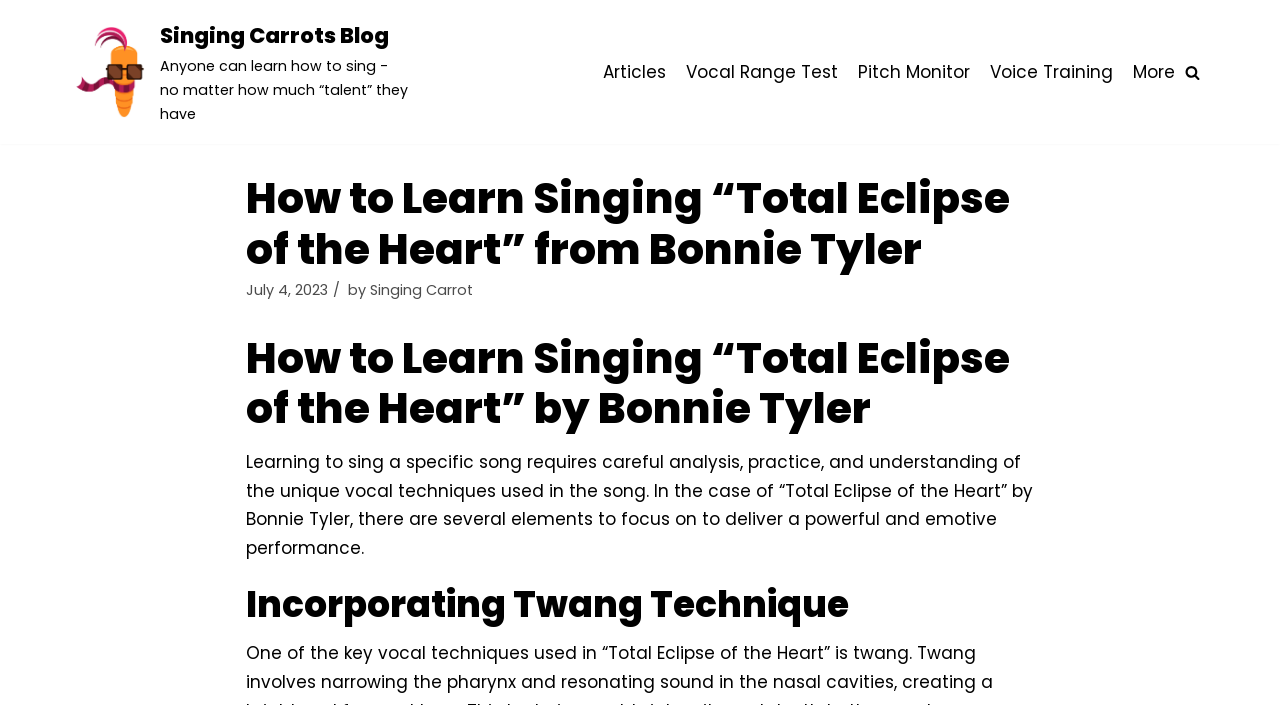Determine the bounding box coordinates of the region I should click to achieve the following instruction: "Read the article 'How to Learn Singing “Total Eclipse of the Heart” from Bonnie Tyler'". Ensure the bounding box coordinates are four float numbers between 0 and 1, i.e., [left, top, right, bottom].

[0.192, 0.247, 0.808, 0.39]